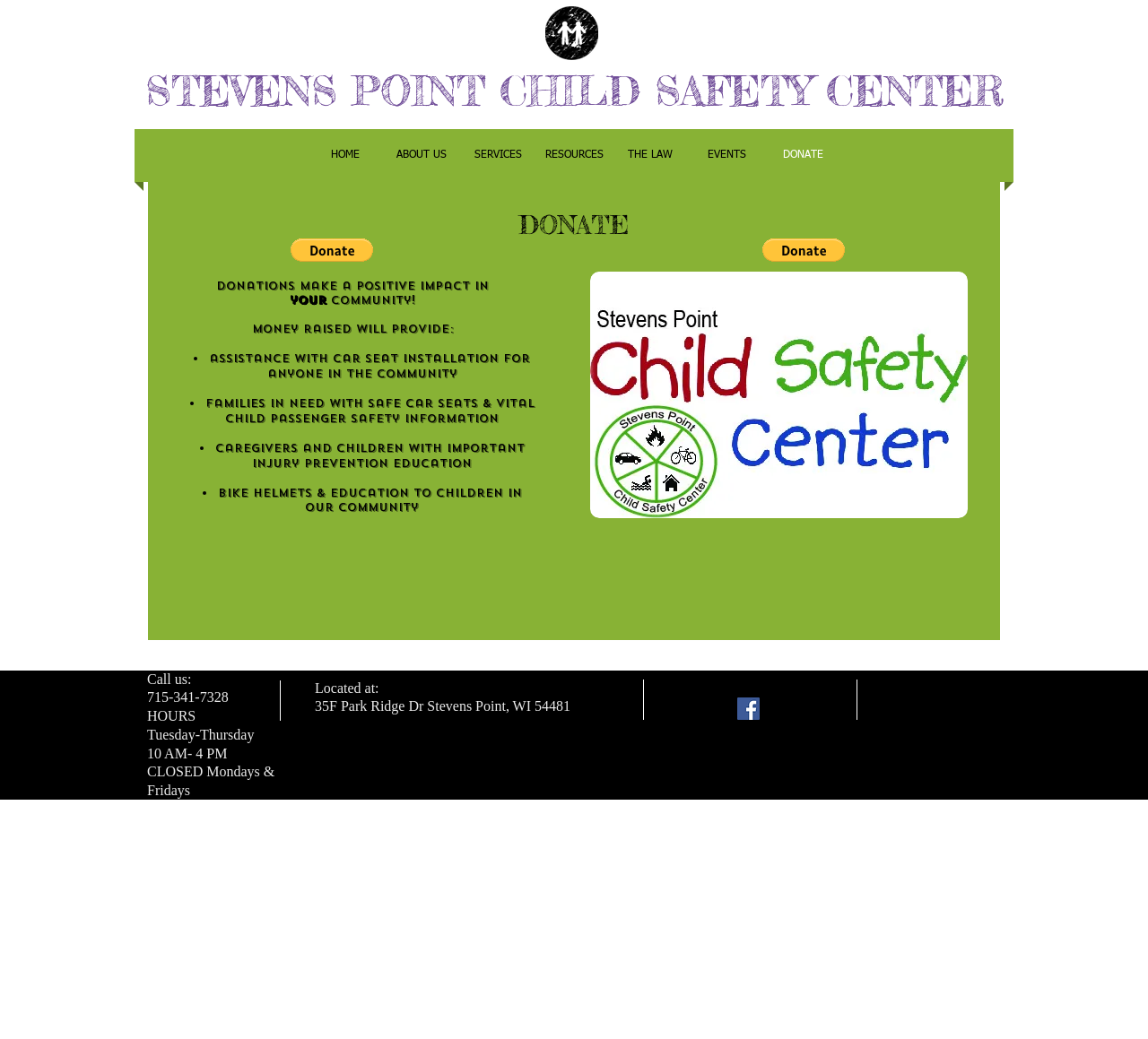Offer a meticulous caption that includes all visible features of the webpage.

The webpage is about the Stevens Point Child Safety Center, with a focus on donations. At the top, there is a large heading with the organization's name, followed by a navigation menu with links to different sections of the website, including "Home", "About Us", "Services", "Resources", "The Law", "Events", and "Donate".

Below the navigation menu, there is a main section with a prominent button to "Donate via PayPal" and a brief description of how donations can make a positive impact in the community. The description is divided into four bullet points, listing the ways in which the donations will be used, including assistance with car seat installation, providing safe car seats and vital child passenger safety information to families in need, educating caregivers and children on injury prevention, and providing bike helmets and education to children in the community.

On the right side of the main section, there is another "Donate via PayPal" button. Above this button, there is a heading that simply says "DONATE".

At the bottom of the page, there is a section with contact information, including a phone number, hours of operation, and an address. There is also a social media link to Facebook, represented by an icon.

Overall, the webpage is focused on encouraging donations to support the Stevens Point Child Safety Center's mission and activities.